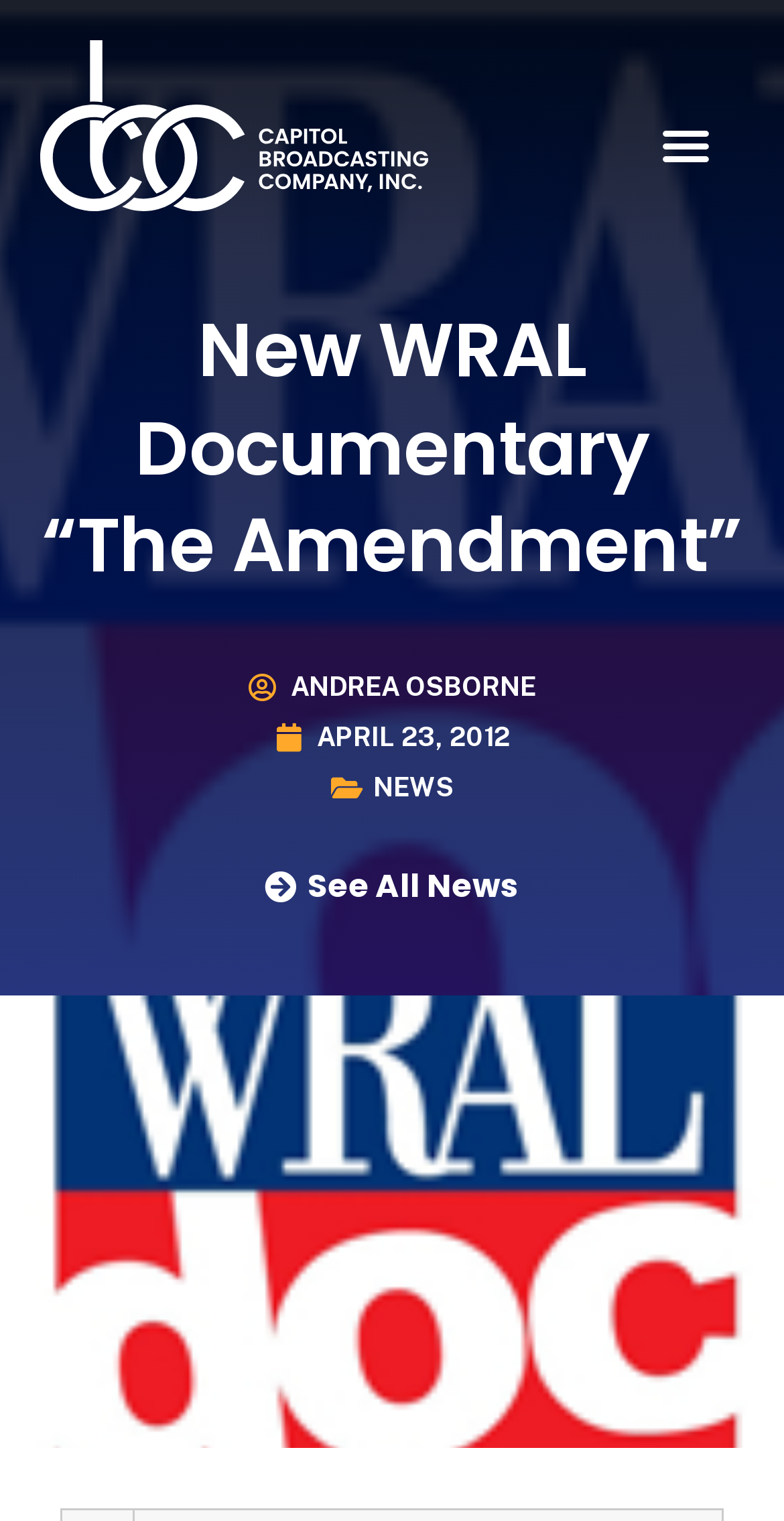Answer the question using only one word or a concise phrase: Who is the author of the article?

ANDREA OSBORNE